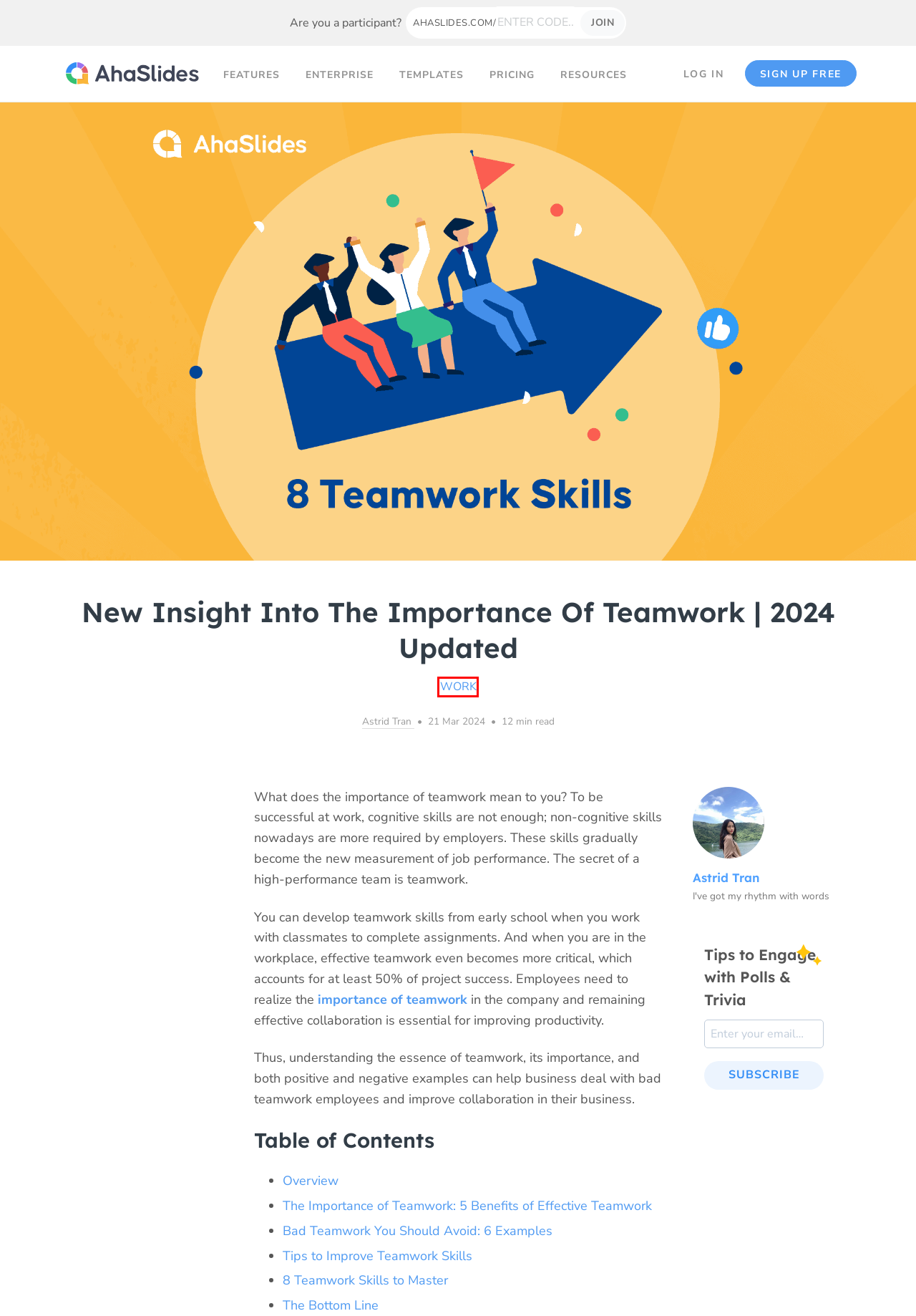Inspect the provided webpage screenshot, concentrating on the element within the red bounding box. Select the description that best represents the new webpage after you click the highlighted element. Here are the candidates:
A. Enterprise – AhaSlides
B. AhaSlides - The Joy of Engagement
C. Pricing & Plans | Flexible & Great Value | AhaSlides
D. AhaSlides Features - Engage your audience with the right tools
E. Live Audience Engagement Platform - AhaSlides
F. Free Presentation Templates
G. Astrid Tran, Author at AhaSlides
H. Work - AhaSlides Blog

H